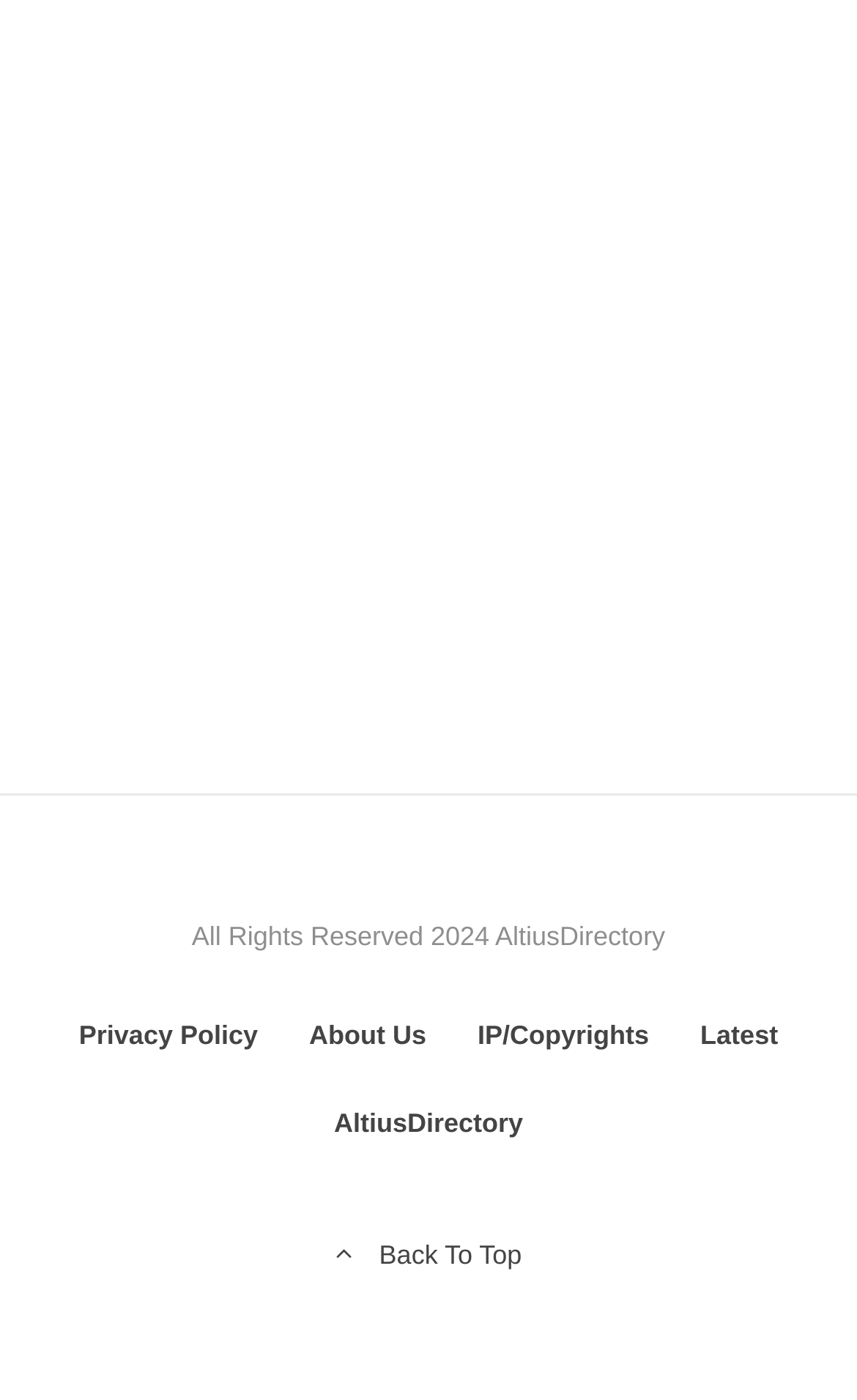What is the purpose of the link with the icon?
Give a detailed and exhaustive answer to the question.

I found a link element with an OCR text '' which is an icon. The element description is 'Back To Top' and it has a bounding box coordinate of [0.353, 0.859, 0.647, 0.937]. This suggests that the purpose of this link is to take the user back to the top of the webpage.